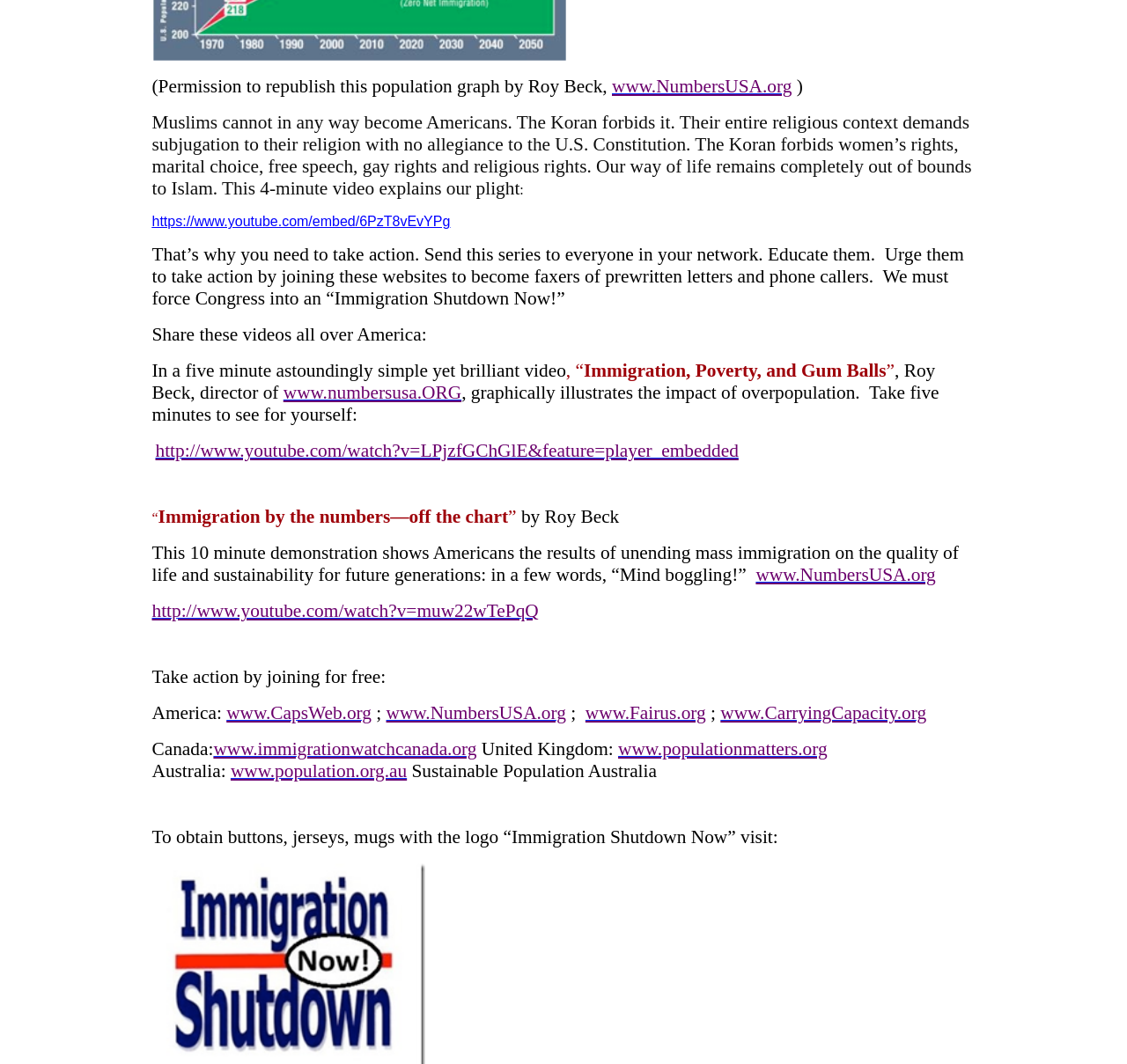From the webpage screenshot, identify the region described by www.population.org.au. Provide the bounding box coordinates as (top-left x, top-left y, bottom-right x, bottom-right y), with each value being a floating point number between 0 and 1.

[0.205, 0.719, 0.361, 0.733]